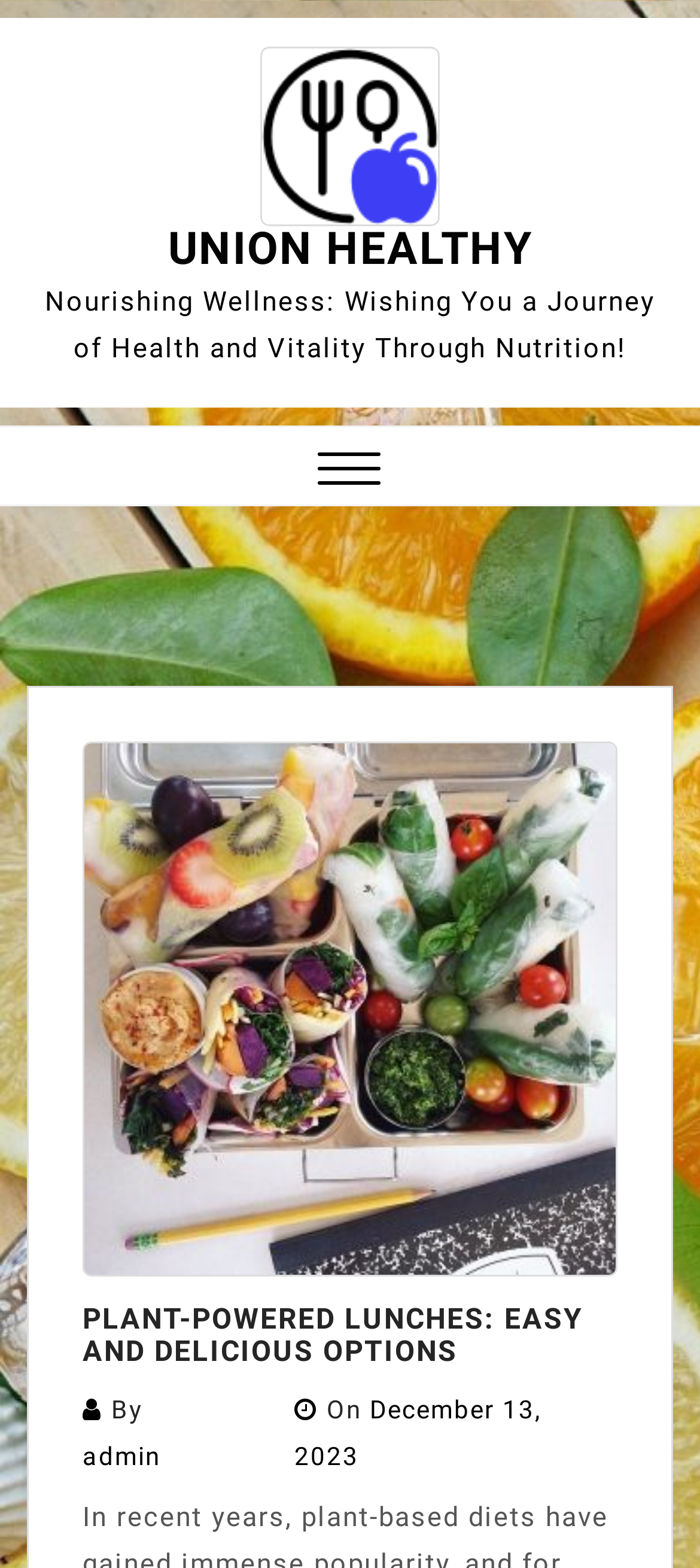What is the tagline of the website?
Refer to the image and give a detailed answer to the question.

I determined the tagline by looking at the static text element with the given text, which is located near the top of the page and has a prominent font size and style.